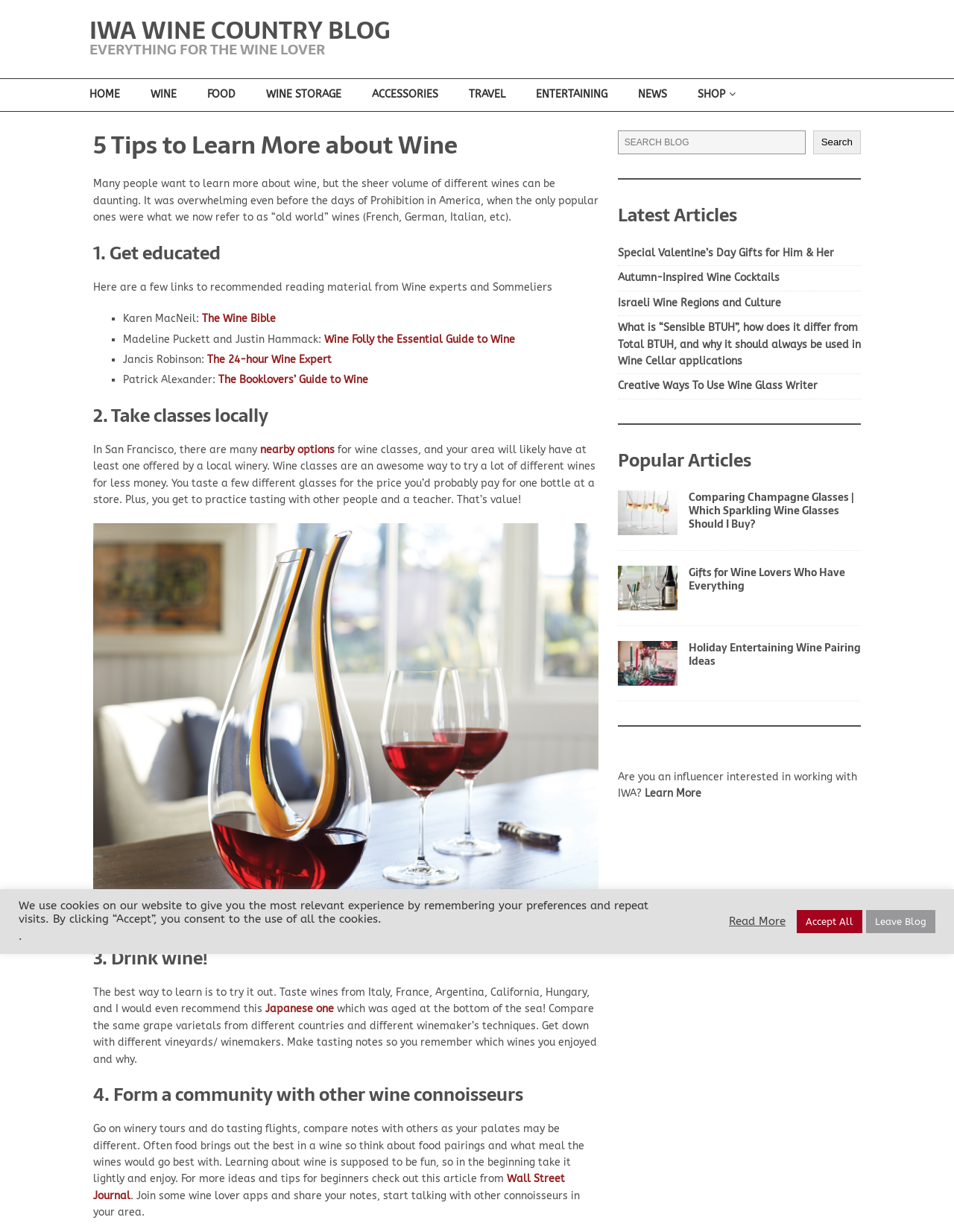Identify and extract the heading text of the webpage.

5 Tips to Learn More about Wine